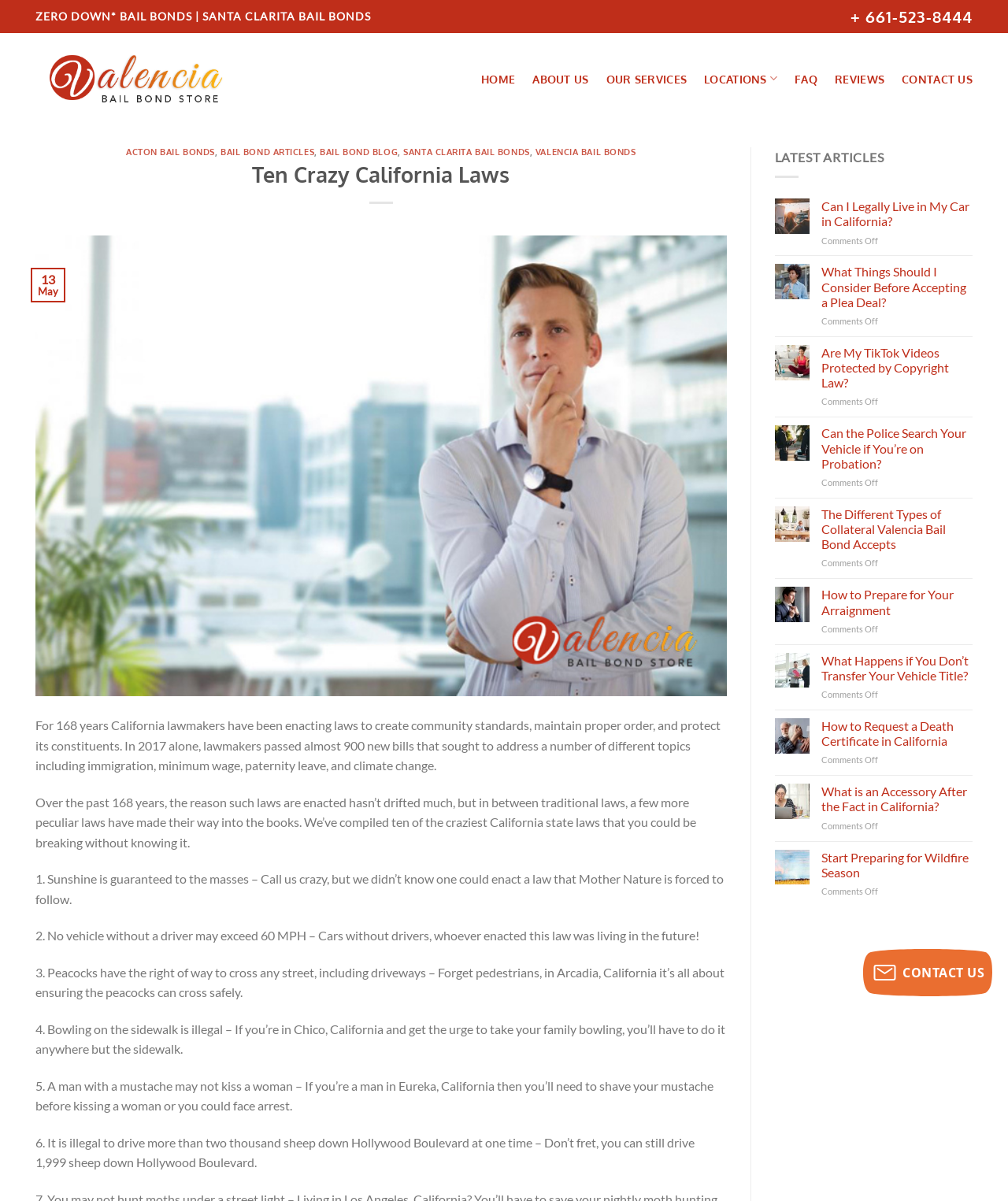What is the purpose of Valencia Bail Bond Store?
Please give a detailed answer to the question using the information shown in the image.

The webpage is affiliated with Valencia Bail Bond Store, which suggests that the purpose of the store is to provide bail bonds services to individuals in need.